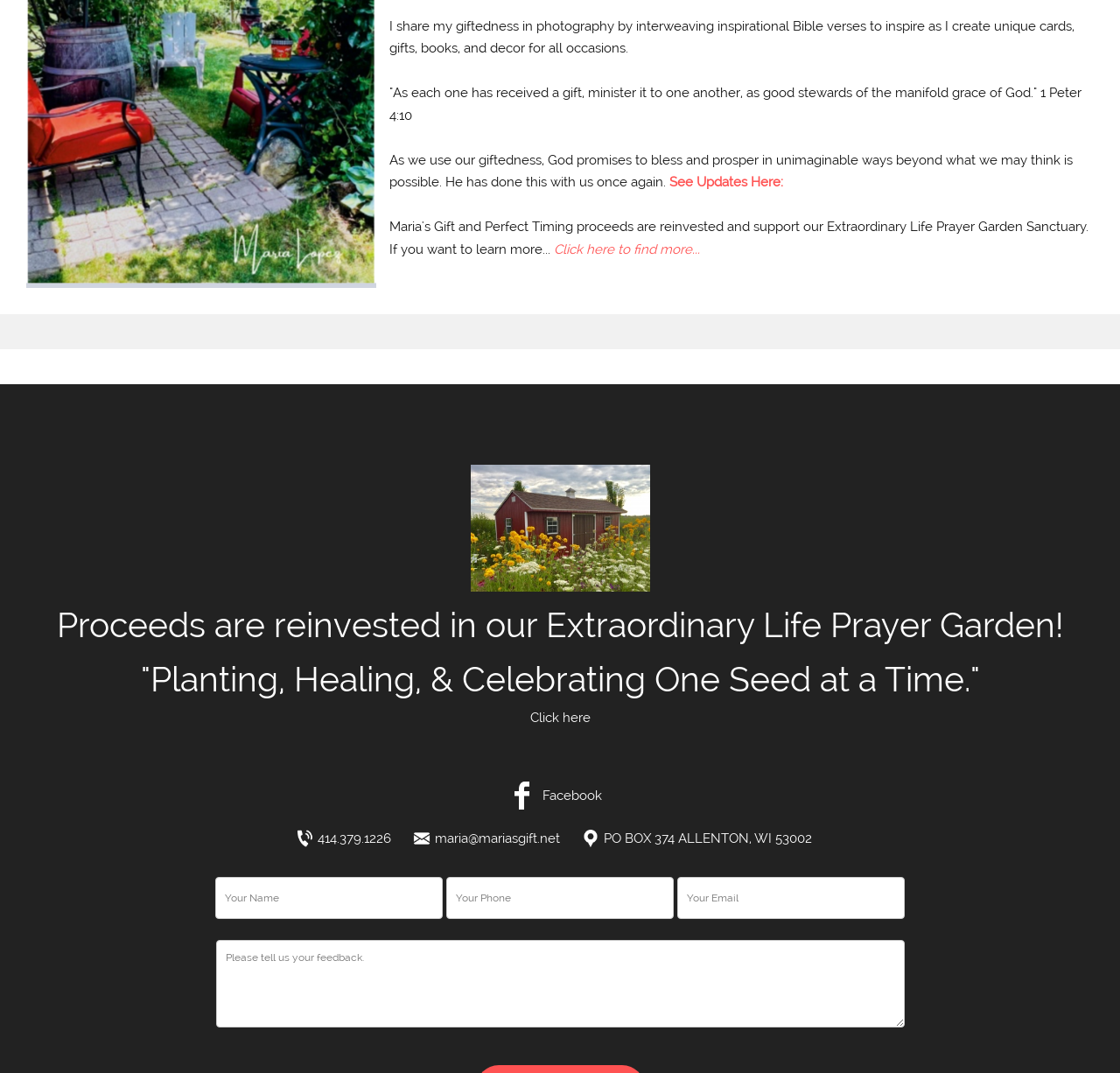Could you find the bounding box coordinates of the clickable area to complete this instruction: "Email for more information"?

None